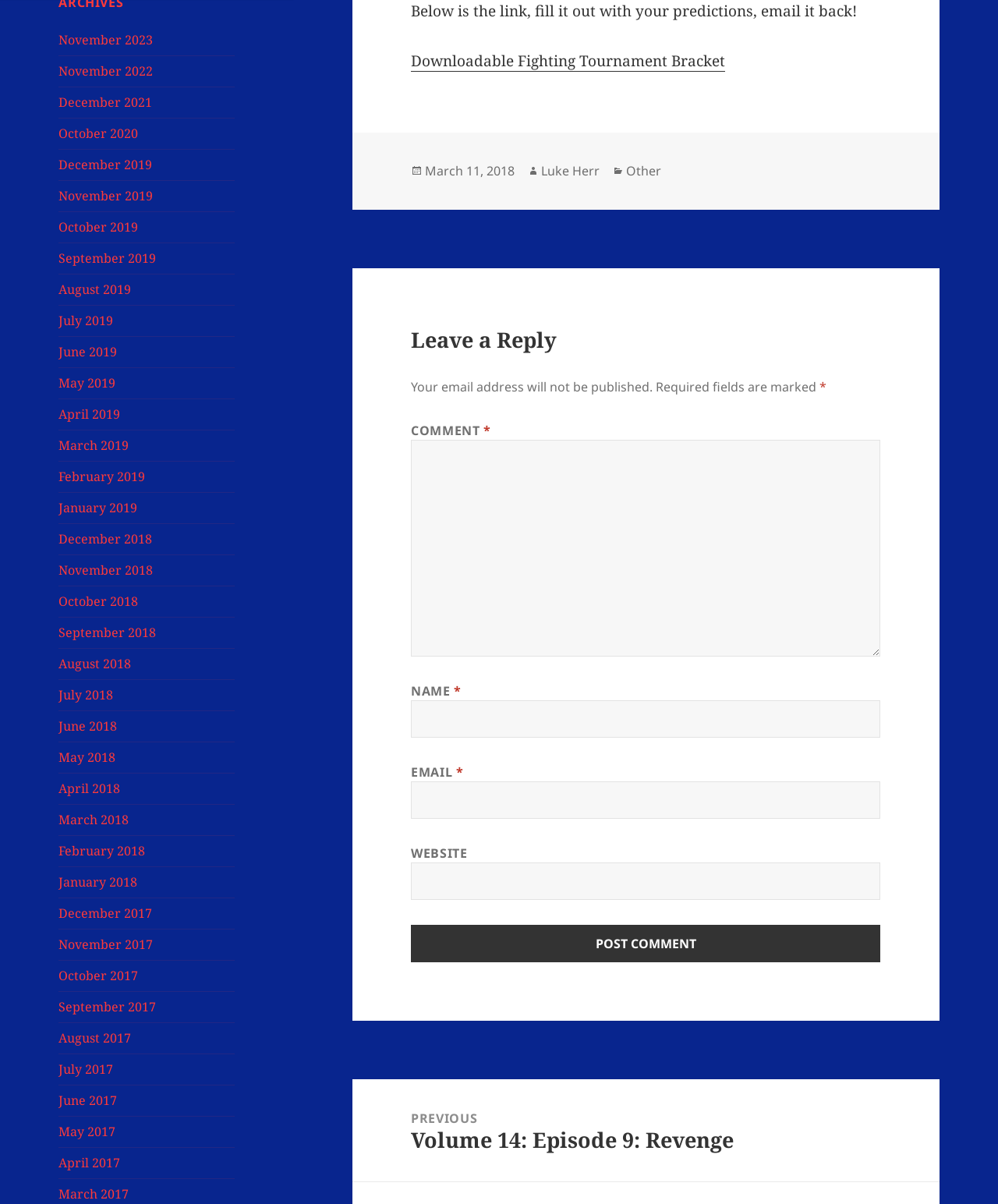Bounding box coordinates are given in the format (top-left x, top-left y, bottom-right x, bottom-right y). All values should be floating point numbers between 0 and 1. Provide the bounding box coordinate for the UI element described as: parent_node: NAME * name="author"

[0.412, 0.581, 0.882, 0.612]